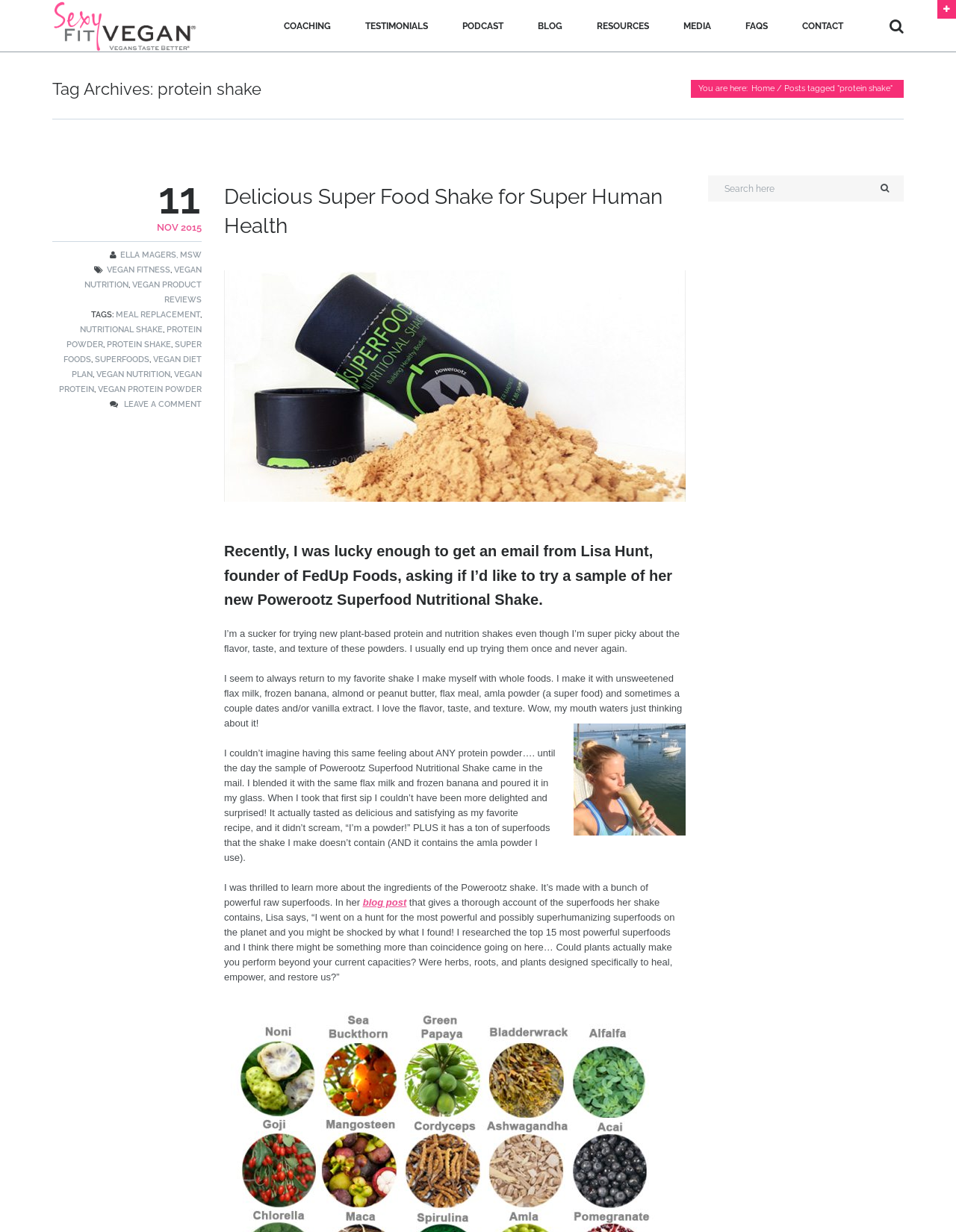Identify the bounding box coordinates of the clickable region required to complete the instruction: "Click on the 'COACHING' link". The coordinates should be given as four float numbers within the range of 0 and 1, i.e., [left, top, right, bottom].

[0.285, 0.0, 0.358, 0.042]